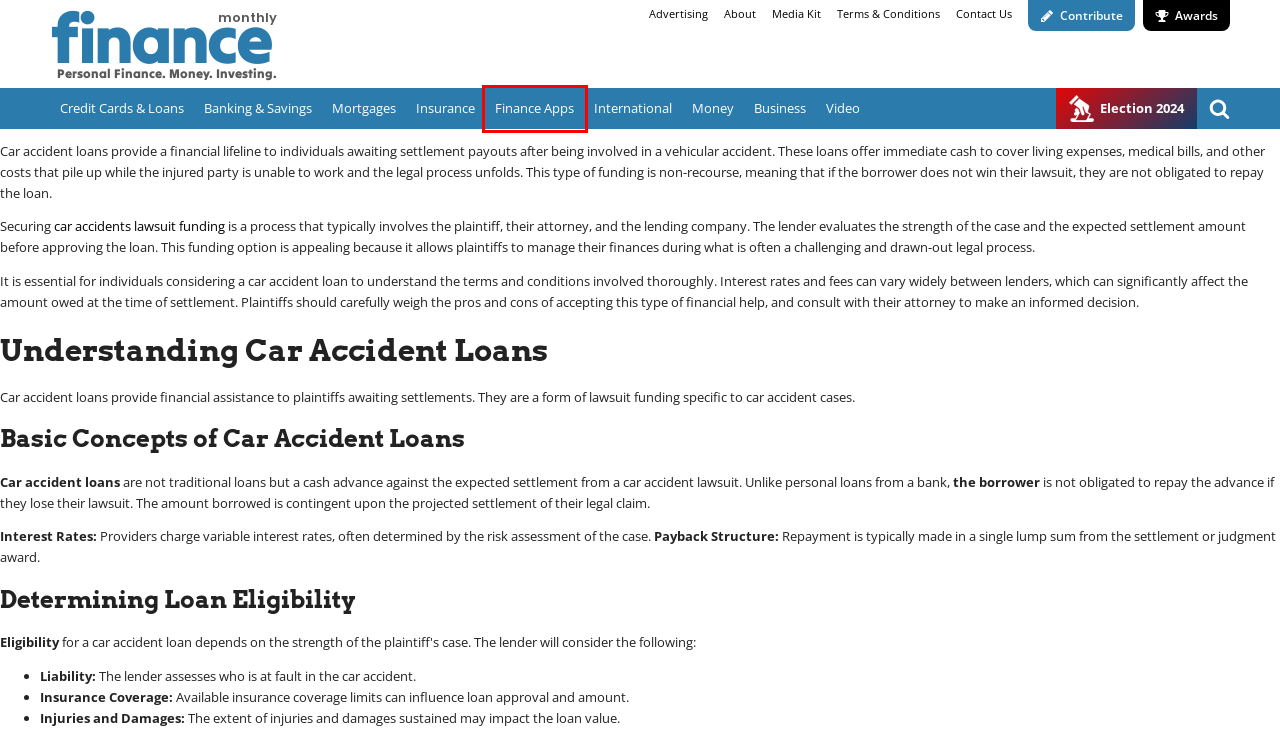You have a screenshot of a webpage with a red bounding box around an element. Select the webpage description that best matches the new webpage after clicking the element within the red bounding box. Here are the descriptions:
A. Finance Apps - Finance Monthly | Personal Finance. Money. Investing
B. Terms & Conditions - Finance Monthly | Personal Finance. Money. Investing
C. Advertising & Marketing - Finance Monthly | Personal Finance. Money. Investing
D. Money - Finance Monthly | Personal Finance. Money. Investing
E. Media Kit Coming Soon - Finance Monthly | Personal Finance. Money. Investing
F. Credit Cards & Loans - Finance Monthly | Personal Finance. Money. Investing
G. Corporate - Finance Monthly | Personal Finance. Money. Investing
H. International - Finance Monthly | Personal Finance. Money. Investing

A